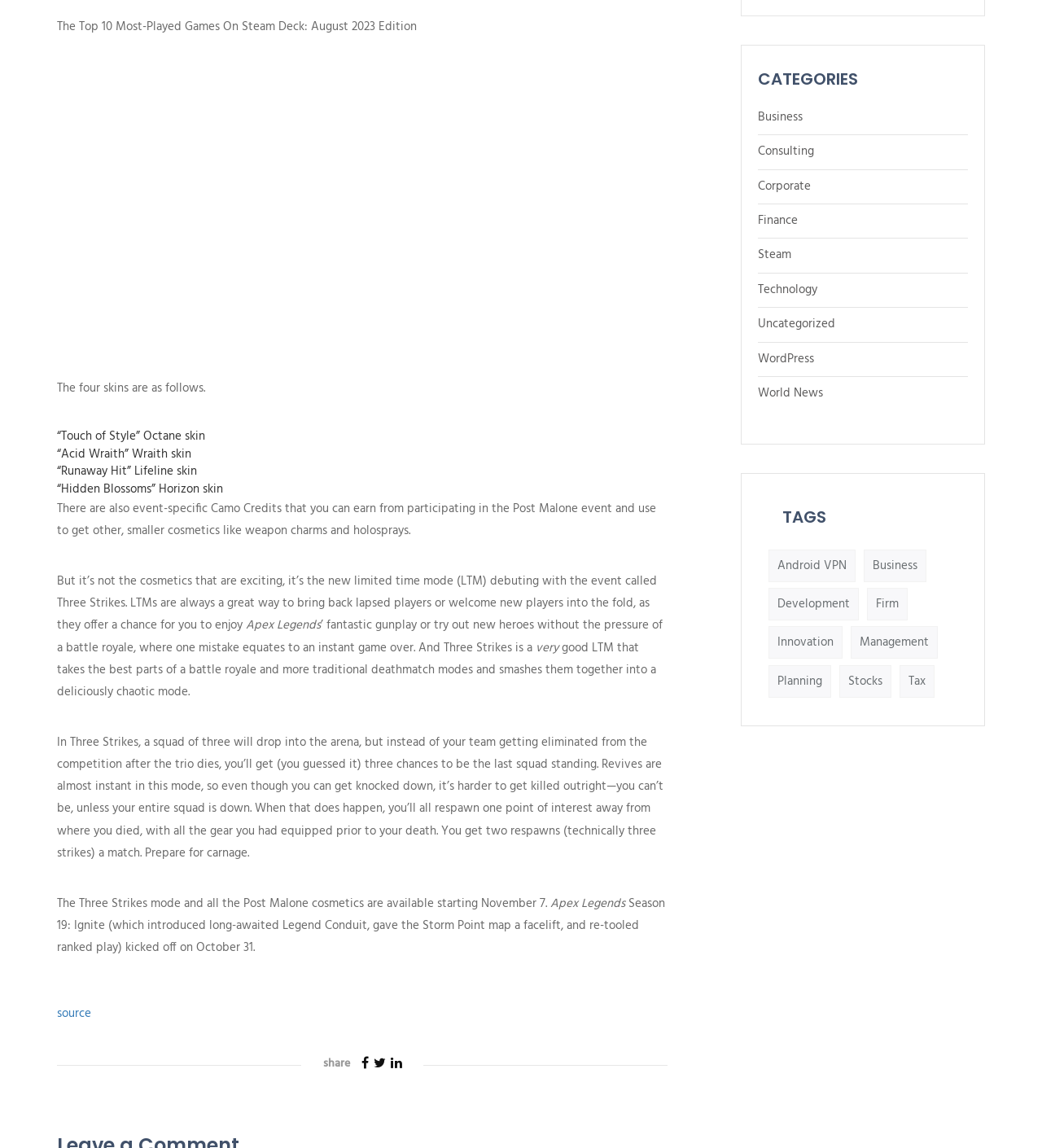Please determine the bounding box coordinates of the element's region to click in order to carry out the following instruction: "Share the article". The coordinates should be four float numbers between 0 and 1, i.e., [left, top, right, bottom].

[0.31, 0.918, 0.336, 0.935]